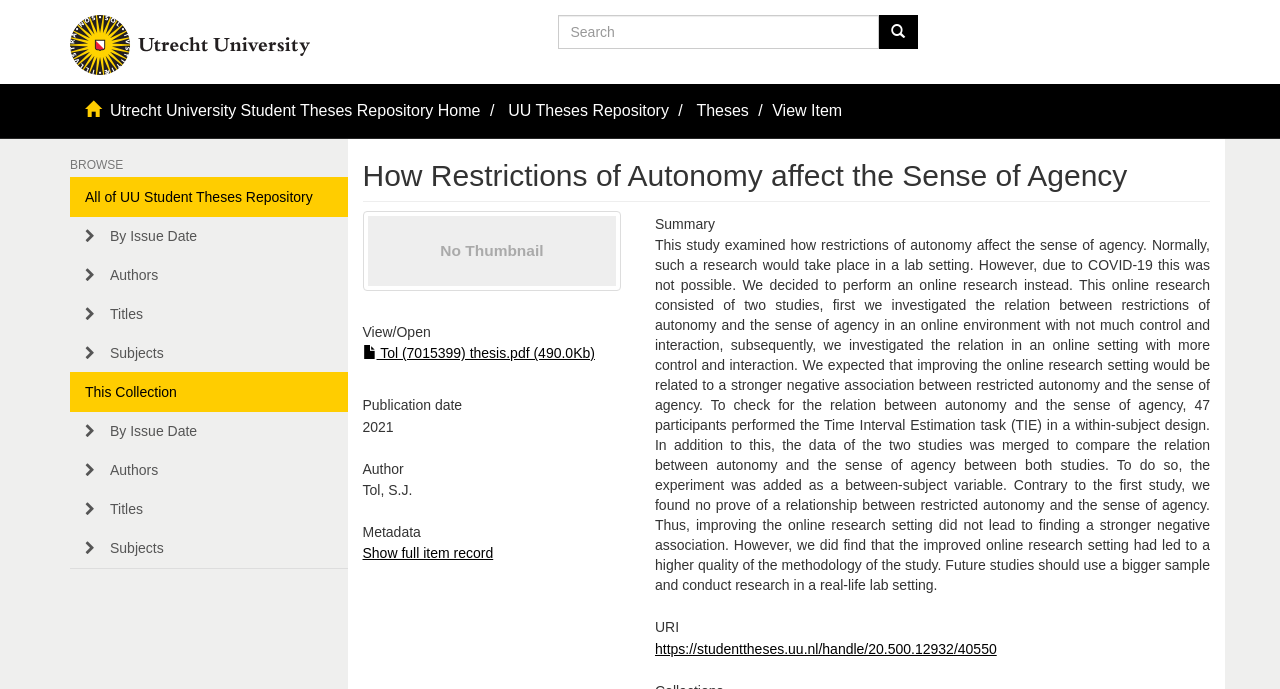Please identify the bounding box coordinates of the area that needs to be clicked to follow this instruction: "Open the thesis pdf".

[0.283, 0.501, 0.465, 0.524]